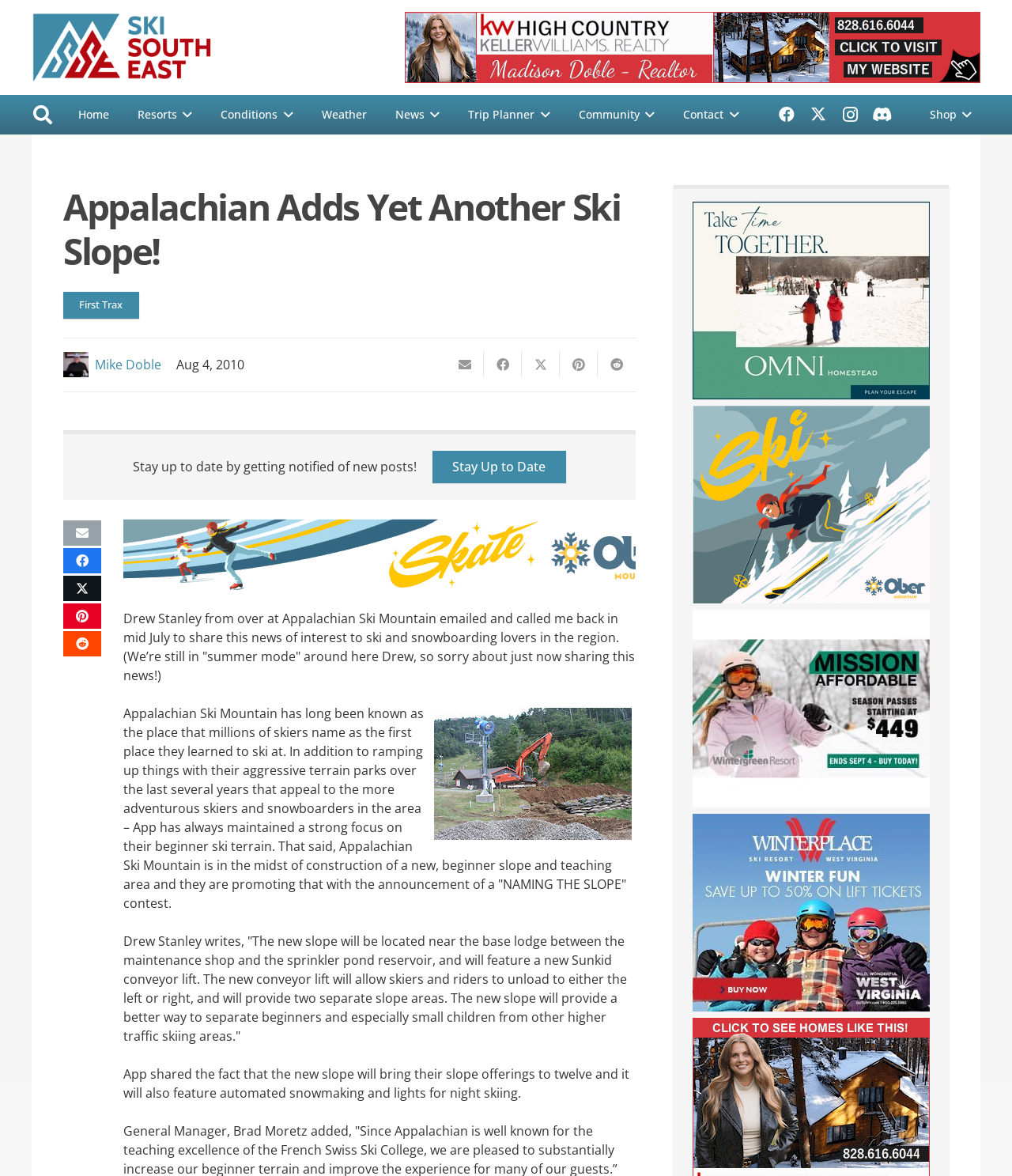Articulate a detailed summary of the webpage's content and design.

The webpage is about Appalachian Ski Mountain adding a new ski slope. At the top left, there is a logo with no border. Next to it, there is an advertisement iframe. A search button and a textbox are located at the top center, with a close button on the right. 

Below the search bar, there are several links, including "Home", "Resorts", "Conditions", "Weather", "News", "Trip Planner", "Community", and "Contact", which are aligned horizontally. 

On the top right, there are social media links, including "Facebook", "Twitter", and "Instagram", each with an accompanying image. 

The main content of the webpage starts with a heading "Appalachian Adds Yet Another Ski Slope!" followed by a link "First Trax" and the author's name "Mike Doble". The date "Aug 4, 2010" is displayed next to the author's name. 

There are several sharing links, including "Email this", "Share this", "Tweet this", and "Pin this", which are aligned horizontally. 

Below the sharing links, there is a static text "Stay up to date by getting notified of new posts!" with a "Stay Up to Date" button next to it. 

The main article starts with a static text describing how Drew Stanley from Appalachian Ski Mountain shared the news about the new ski slope. The article explains that the new slope will be located near the base lodge and will feature a new Sunkid conveyor lift, providing a better way to separate beginners and small children from other higher traffic skiing areas. The new slope will bring the total number of slopes to twelve and will feature automated snowmaking and lights for night skiing. 

Throughout the webpage, there are several advertisement iframes scattered at the top, middle, and bottom.